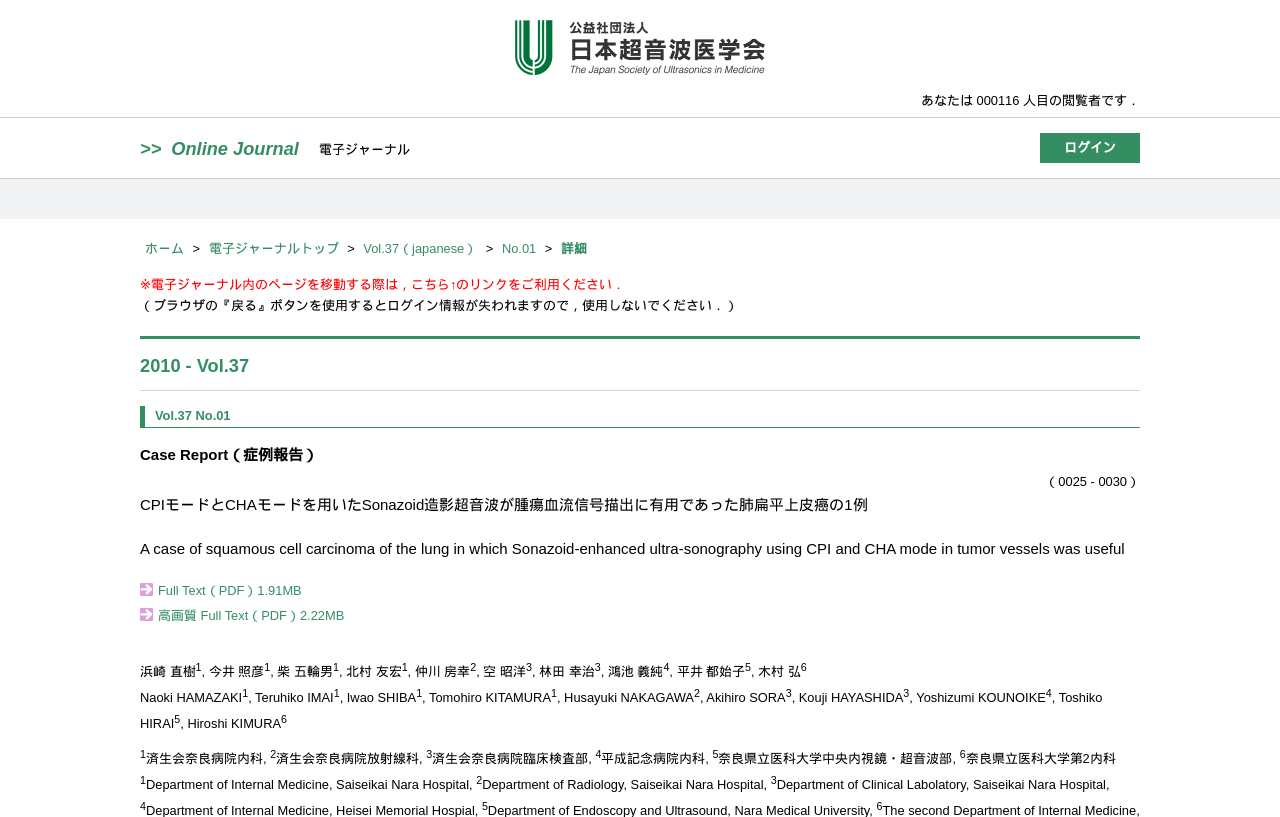Provide the bounding box coordinates of the UI element that matches the description: "Vol.37（japanese）".

[0.284, 0.295, 0.373, 0.314]